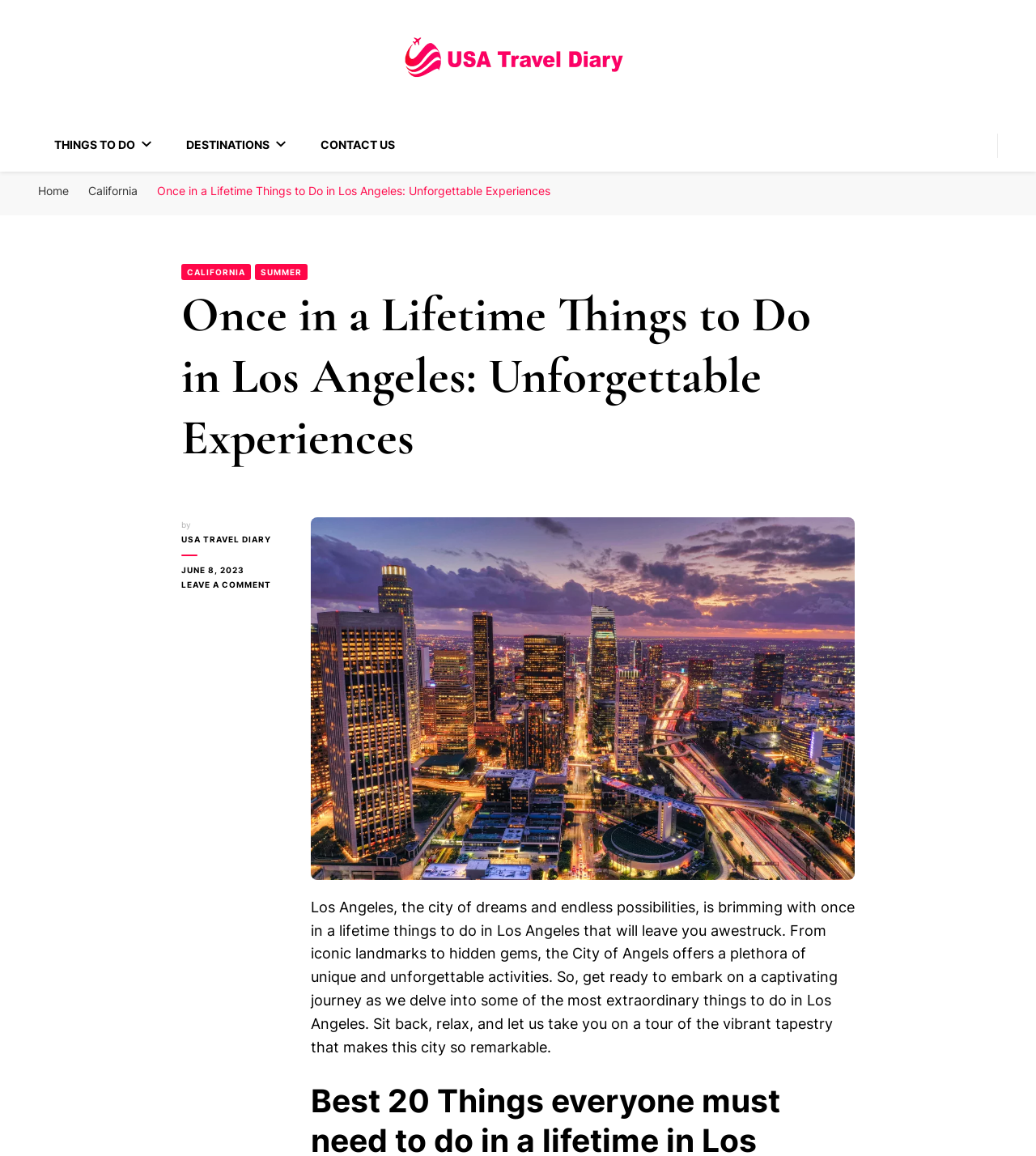Please pinpoint the bounding box coordinates for the region I should click to adhere to this instruction: "Click the CONTACT US link".

[0.309, 0.119, 0.381, 0.131]